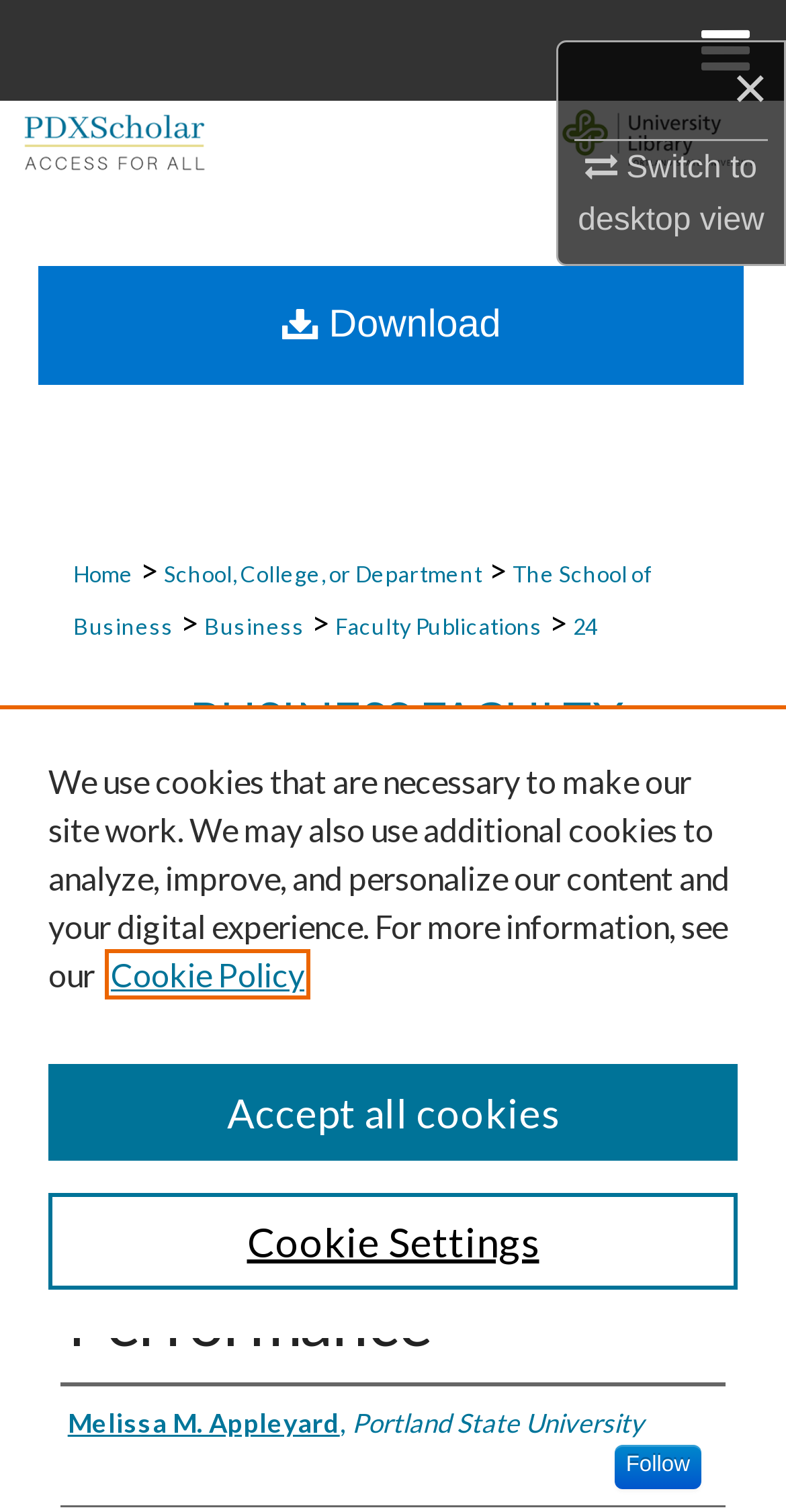Look at the image and give a detailed response to the following question: What is the topic of the publication?

I found the answer by looking at the heading 'The Role of Skill Upgrading in Manufacturing Performance' which is located in the middle of the webpage, above the author's name.